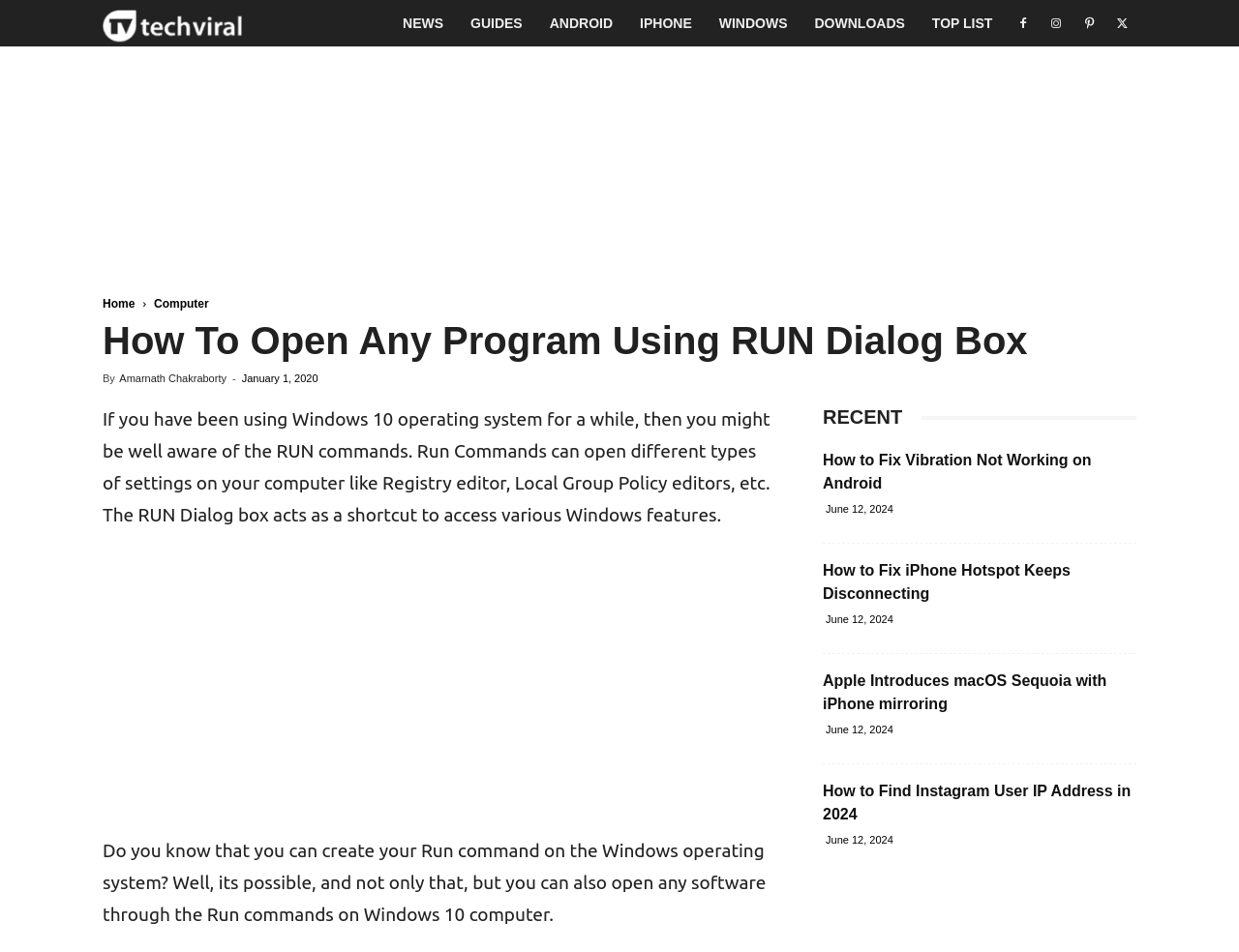How many recent articles are listed on the webpage?
Please answer using one word or phrase, based on the screenshot.

4